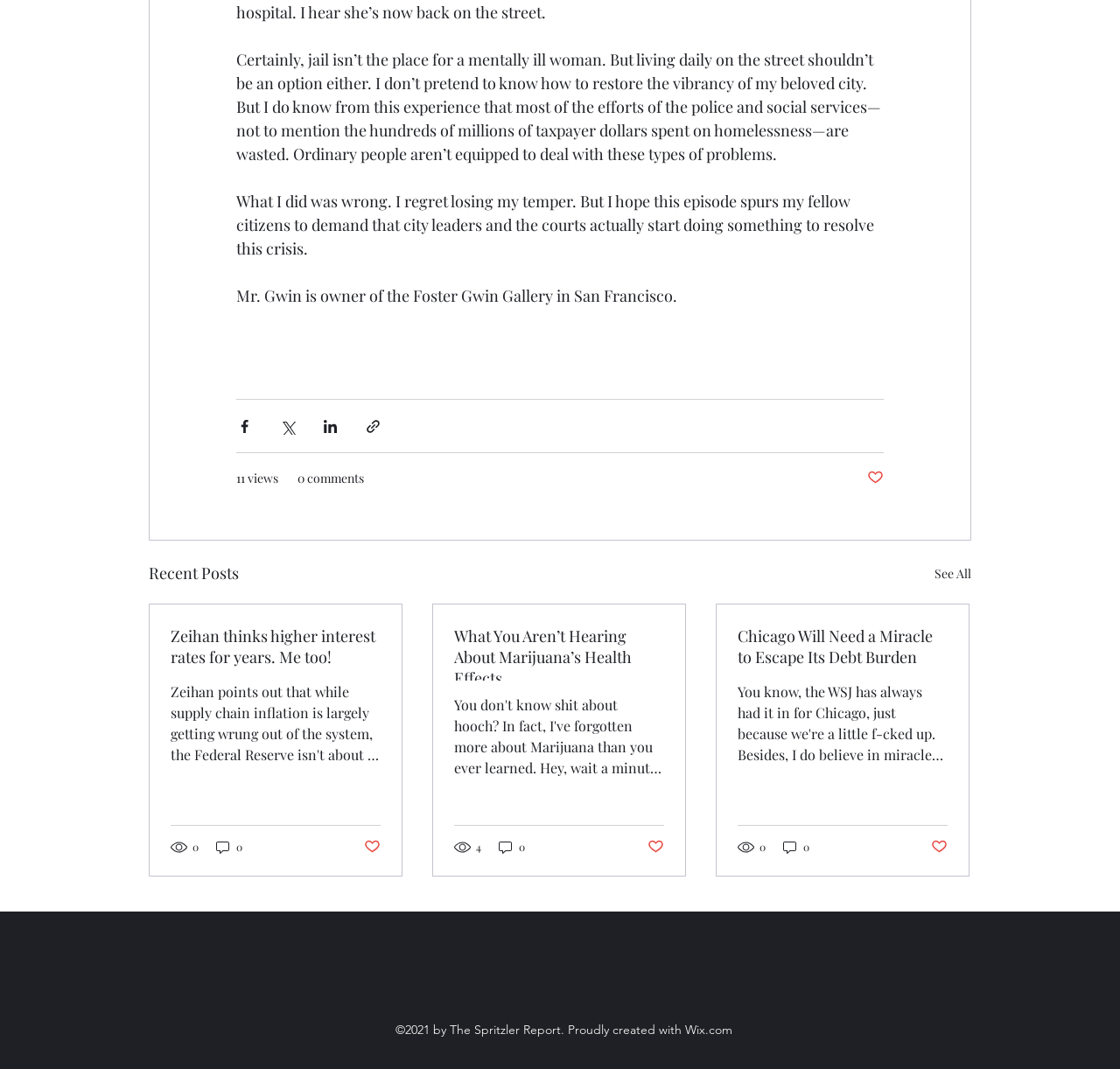Pinpoint the bounding box coordinates for the area that should be clicked to perform the following instruction: "Share via Facebook".

[0.211, 0.391, 0.226, 0.406]